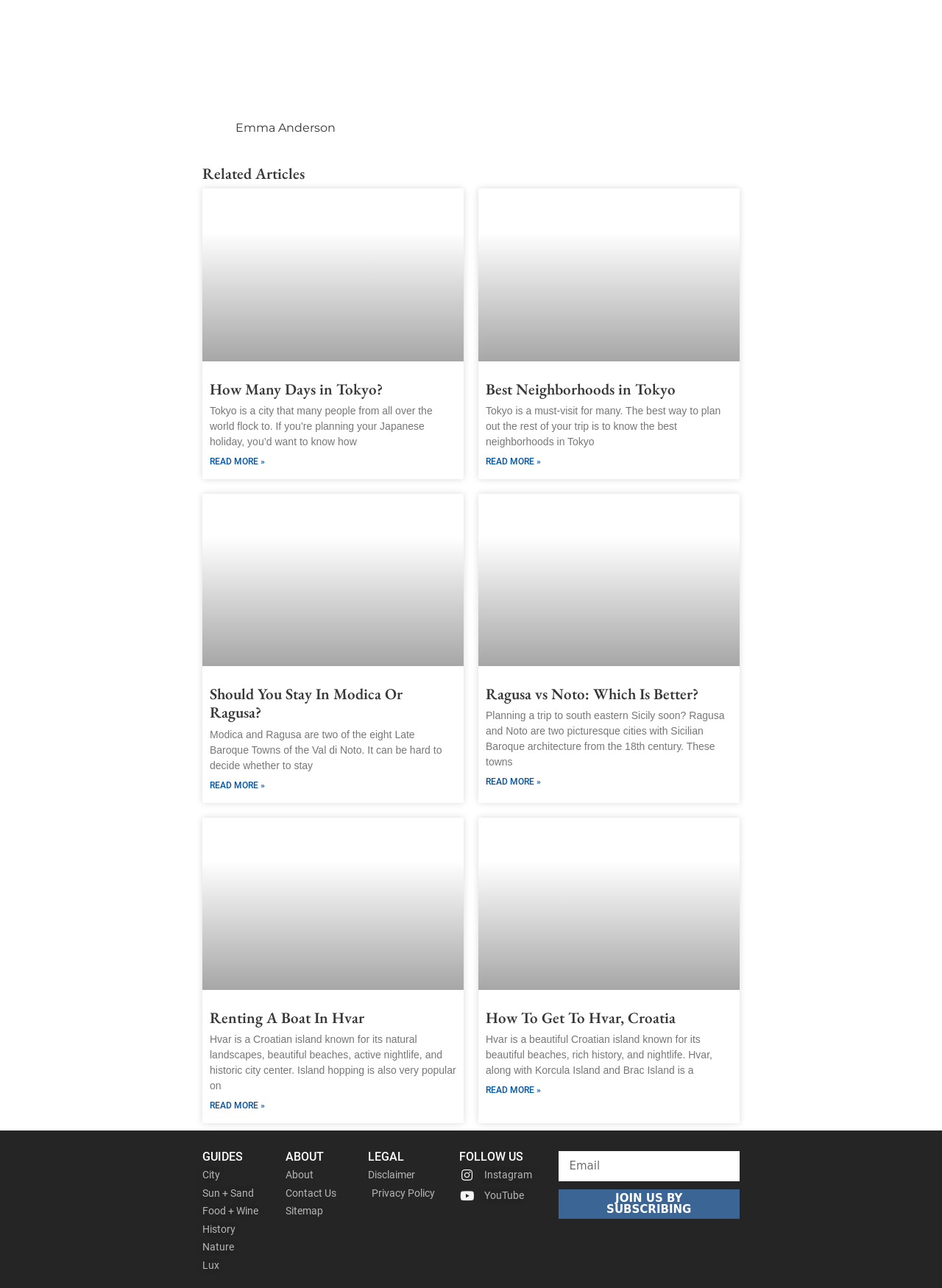Determine the bounding box coordinates for the UI element described. Format the coordinates as (top-left x, top-left y, bottom-right x, bottom-right y) and ensure all values are between 0 and 1. Element description: Nature

[0.215, 0.963, 0.287, 0.974]